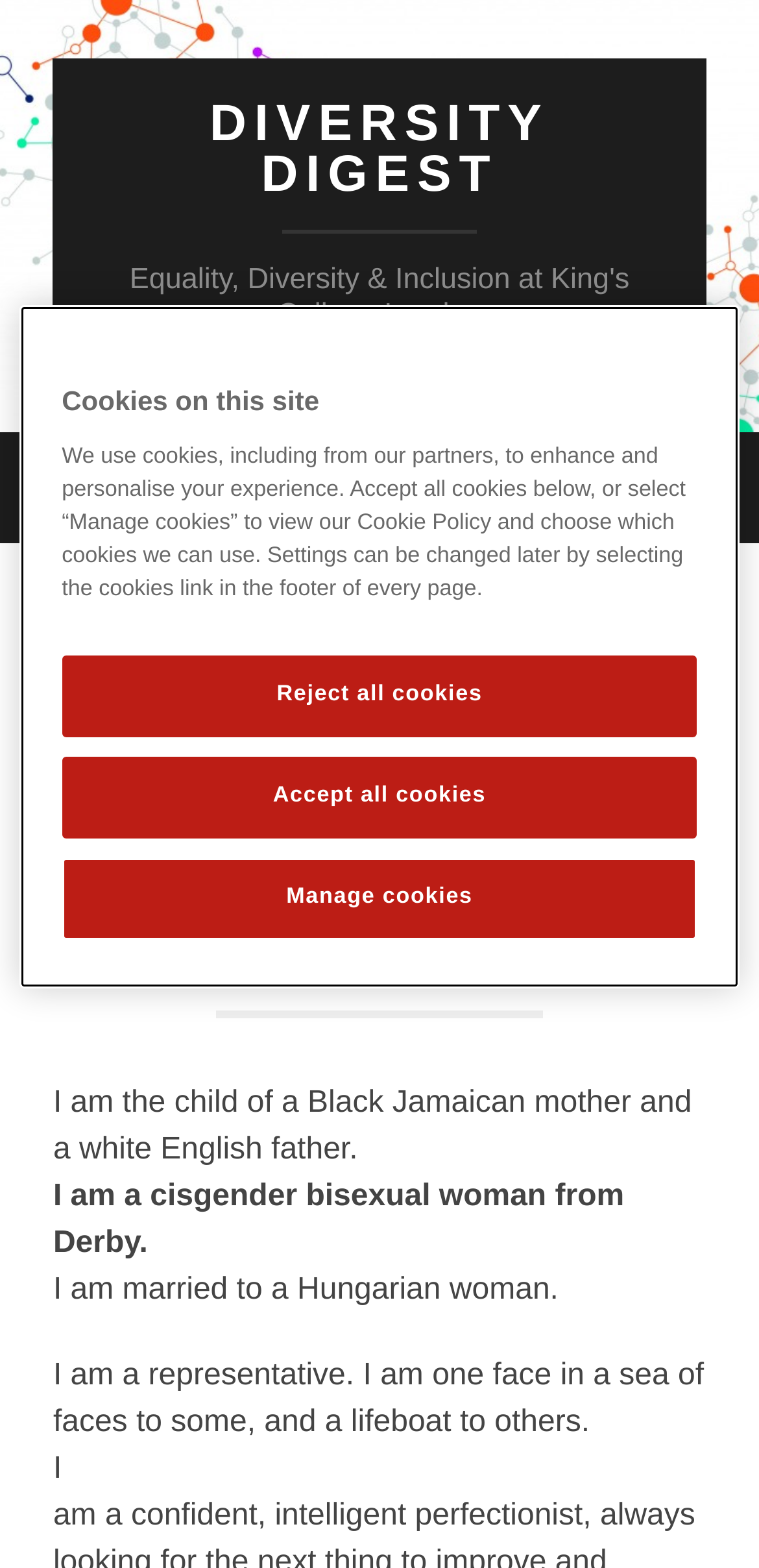How many buttons are in the cookie banner? Observe the screenshot and provide a one-word or short phrase answer.

3